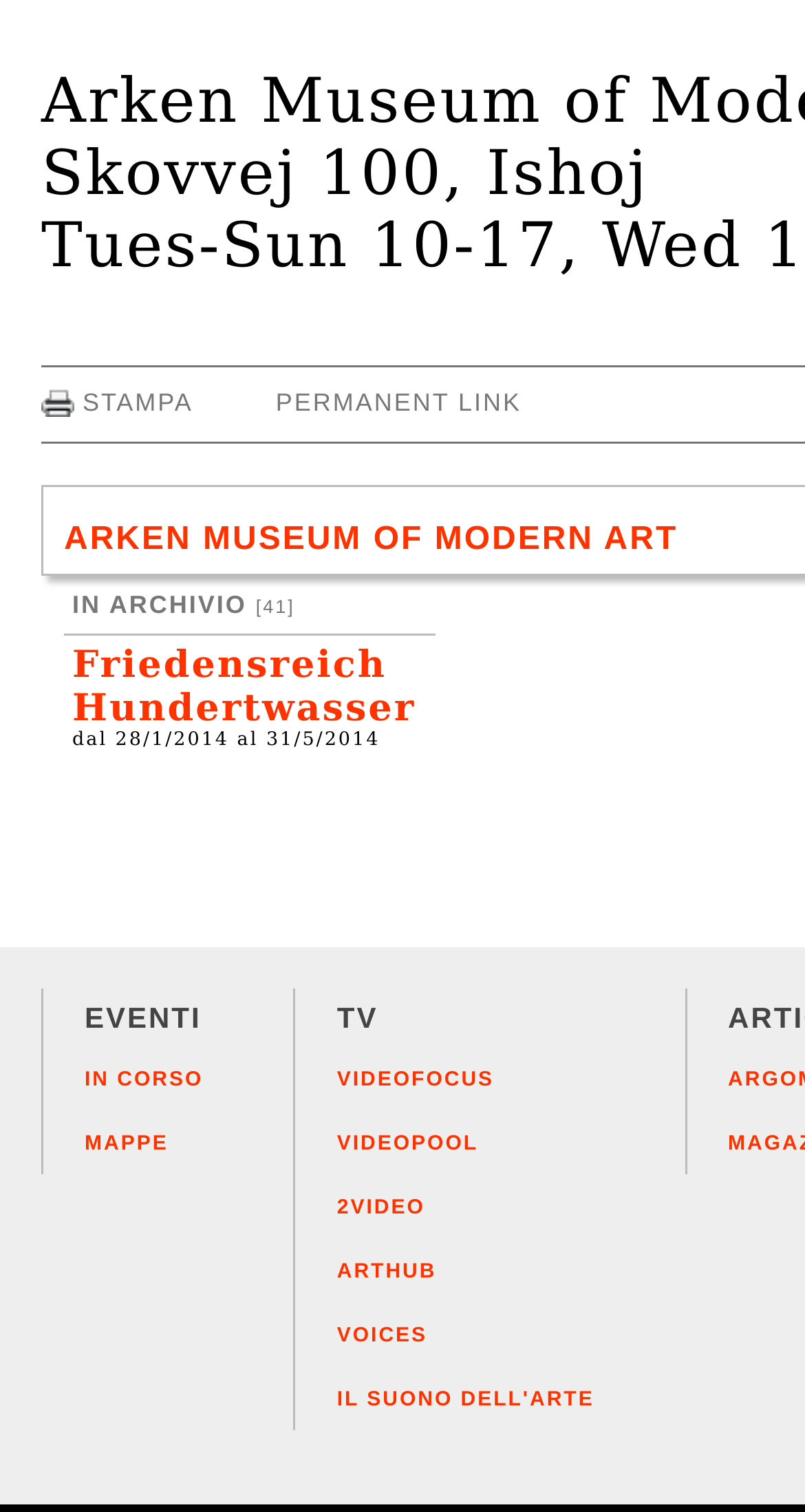What is the time period mentioned on the webpage?
Please respond to the question thoroughly and include all relevant details.

The webpage contains a static text element with the time period 'dal 28/1/2014 al 31/5/2014', which suggests that this is the duration of an event or exhibition being described.